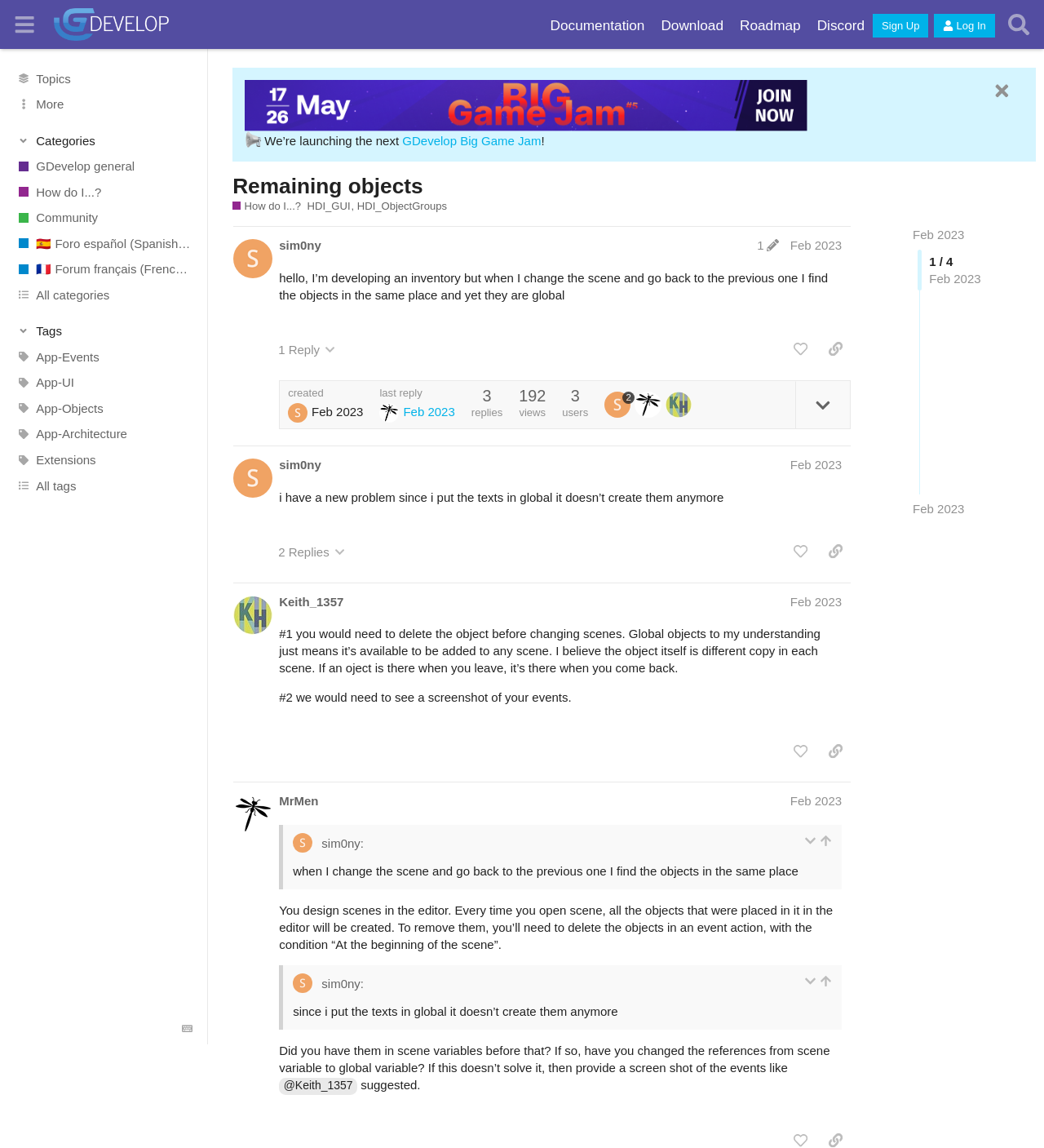Please specify the bounding box coordinates for the clickable region that will help you carry out the instruction: "Click on the 'More' button".

[0.0, 0.079, 0.199, 0.102]